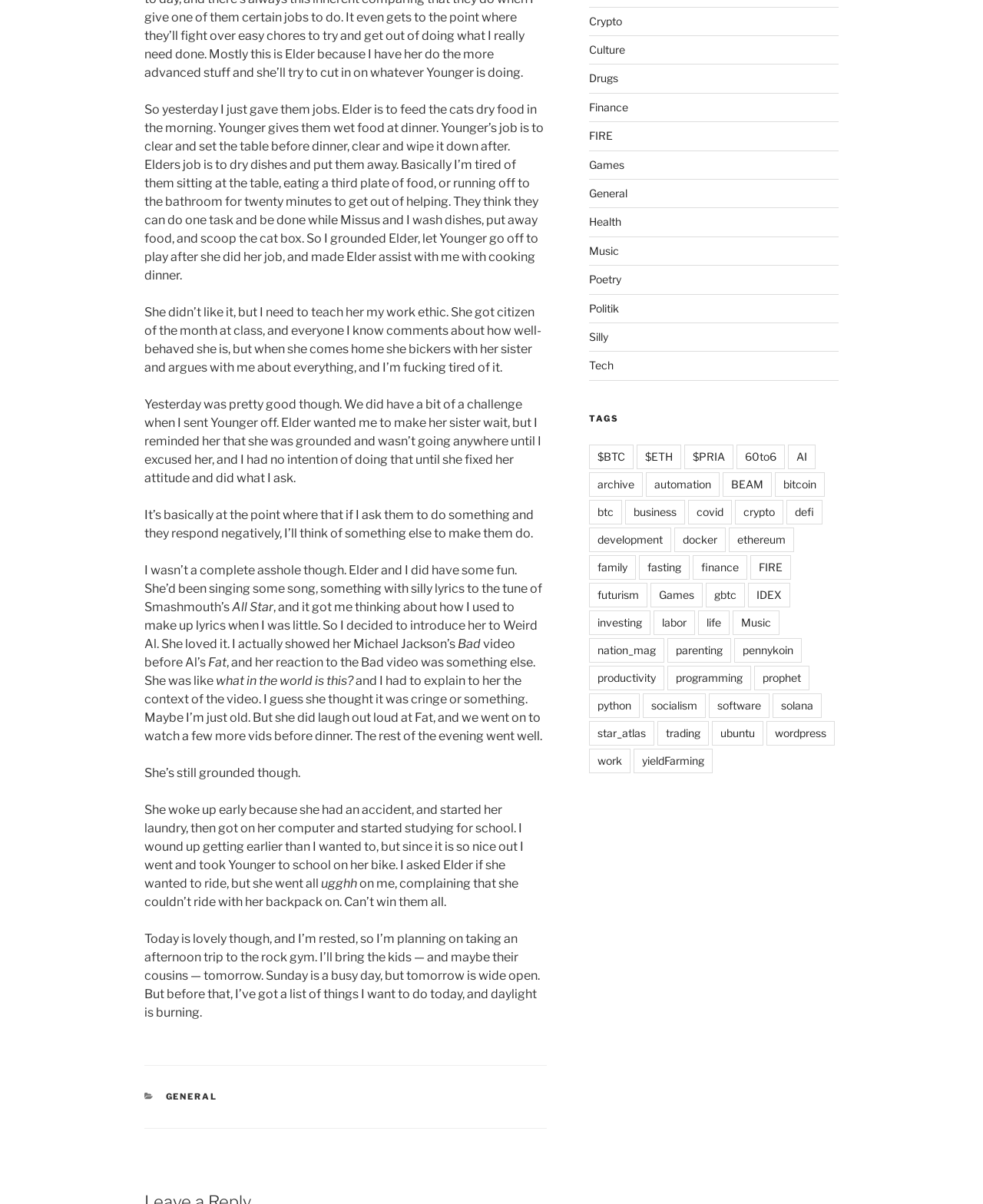Highlight the bounding box coordinates of the element you need to click to perform the following instruction: "Click on the 'FIRE' link."

[0.599, 0.107, 0.623, 0.118]